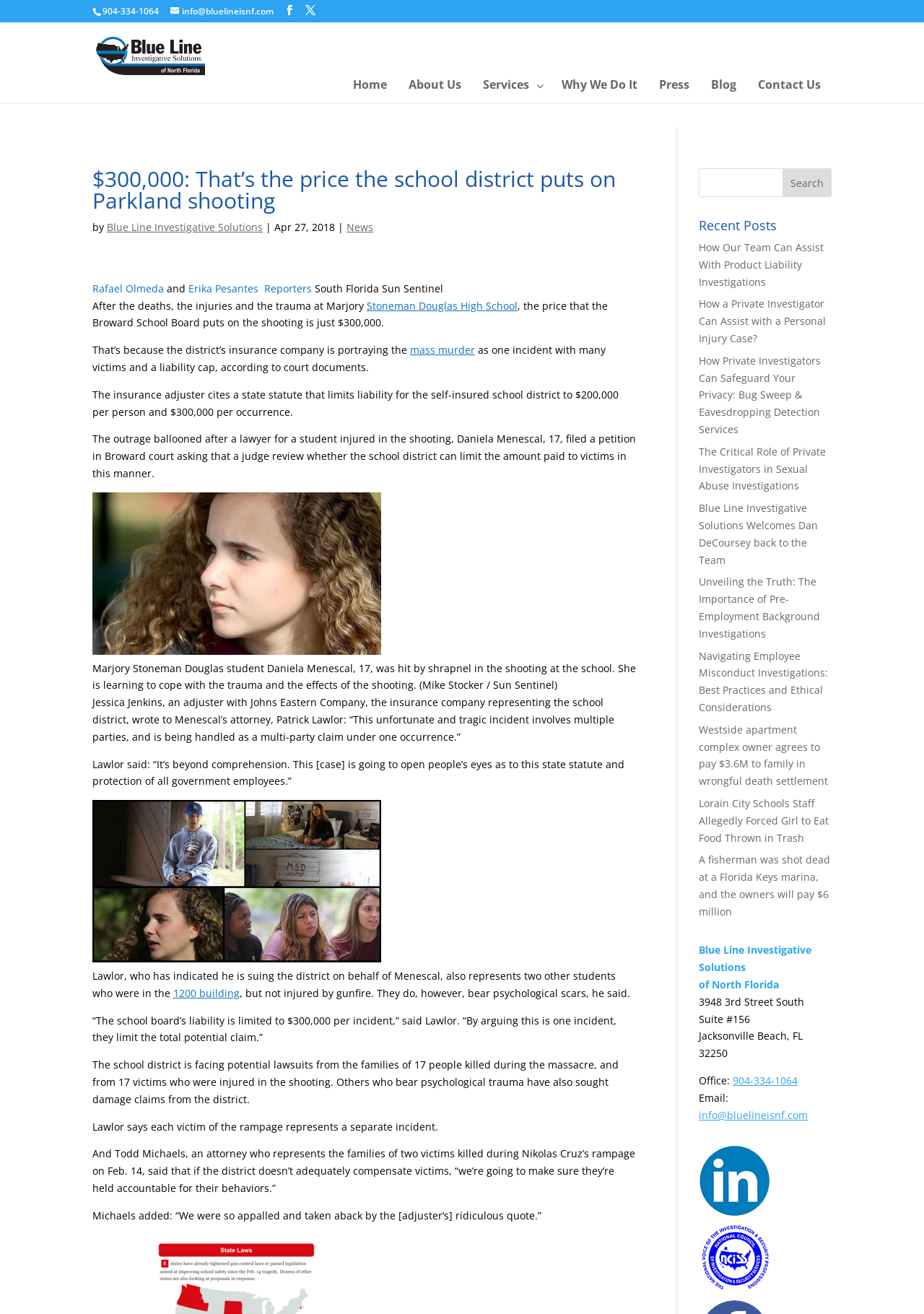Determine the bounding box coordinates of the clickable element to complete this instruction: "Search for something". Provide the coordinates in the format of four float numbers between 0 and 1, [left, top, right, bottom].

[0.1, 0.017, 0.9, 0.018]